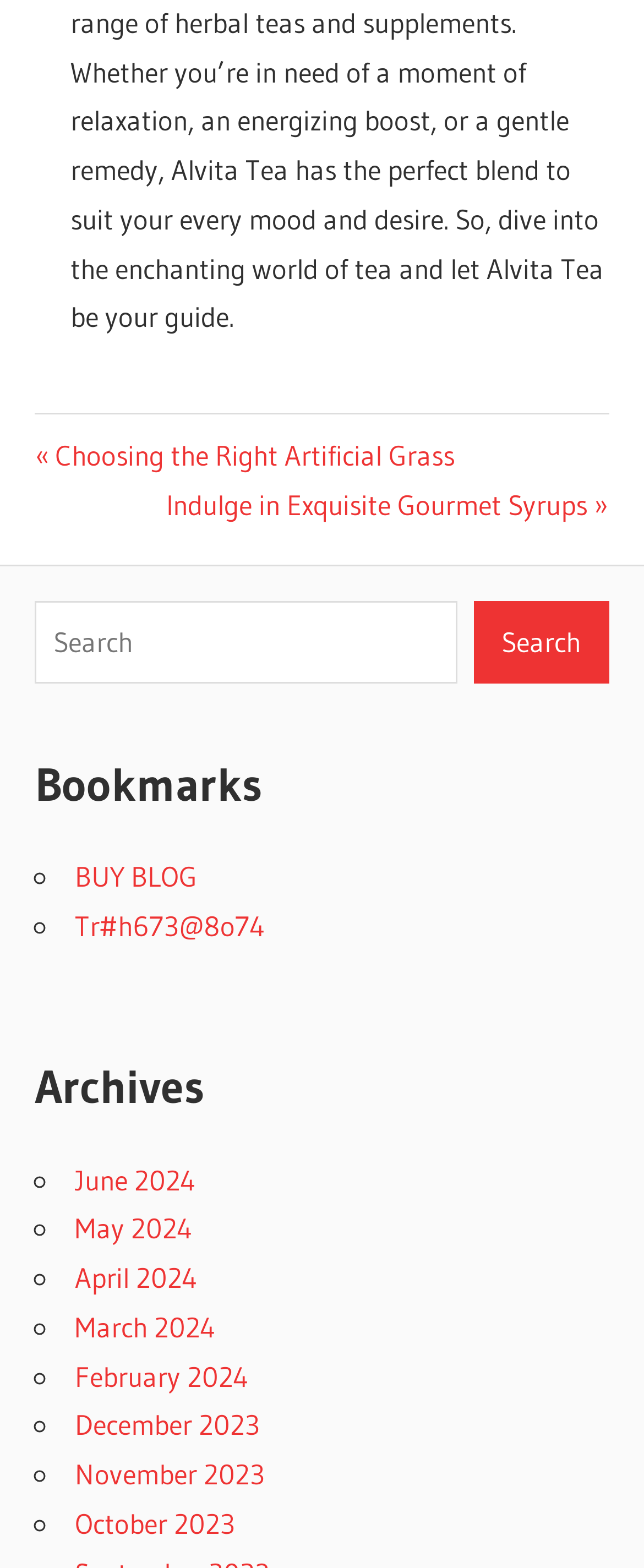Please find and report the bounding box coordinates of the element to click in order to perform the following action: "Buy blog". The coordinates should be expressed as four float numbers between 0 and 1, in the format [left, top, right, bottom].

[0.116, 0.548, 0.306, 0.57]